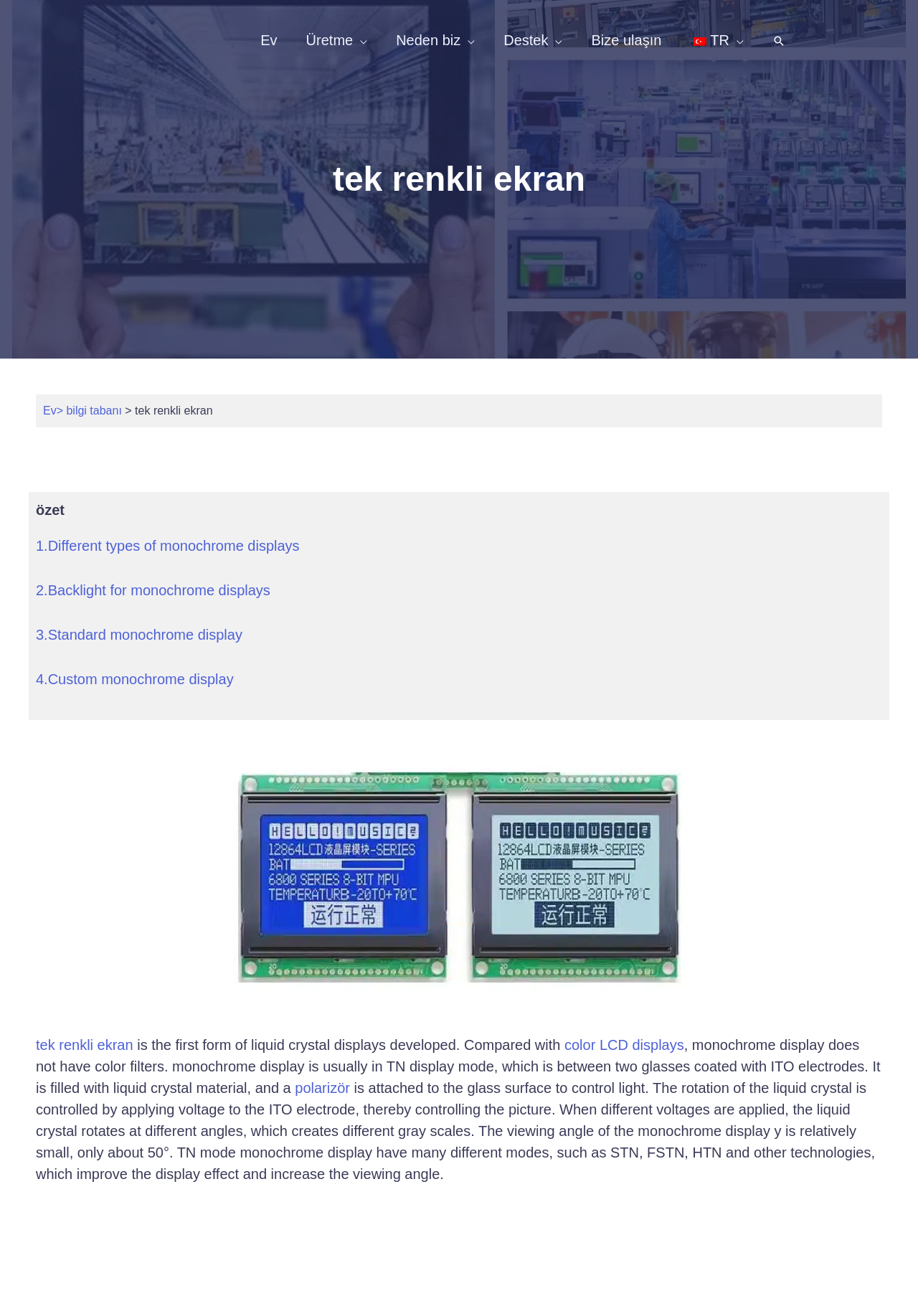Locate and provide the bounding box coordinates for the HTML element that matches this description: "1.Different types of monochrome displays".

[0.039, 0.408, 0.326, 0.42]